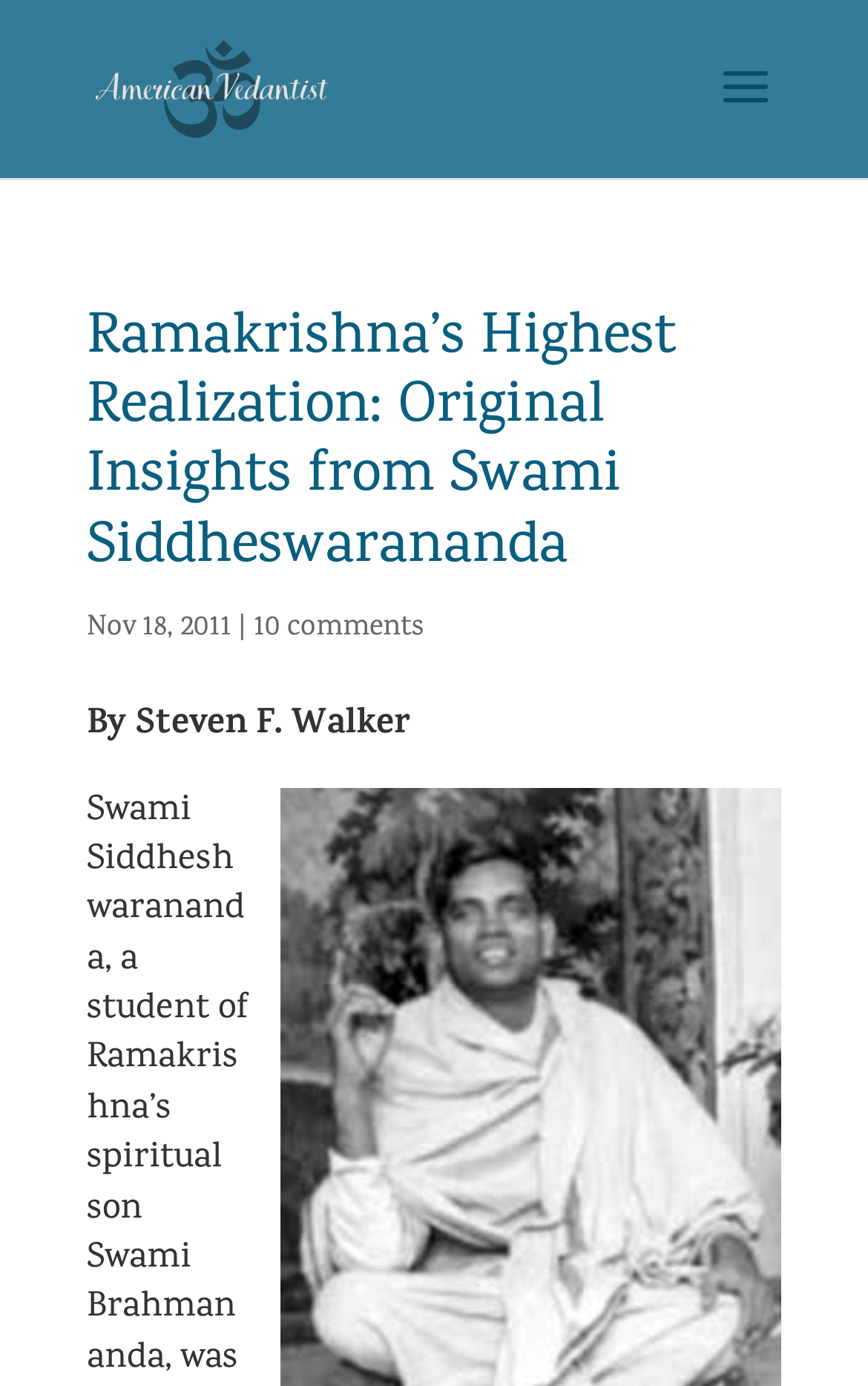Identify and provide the title of the webpage.

Ramakrishna’s Highest Realization: Original Insights from Swami Siddheswarananda